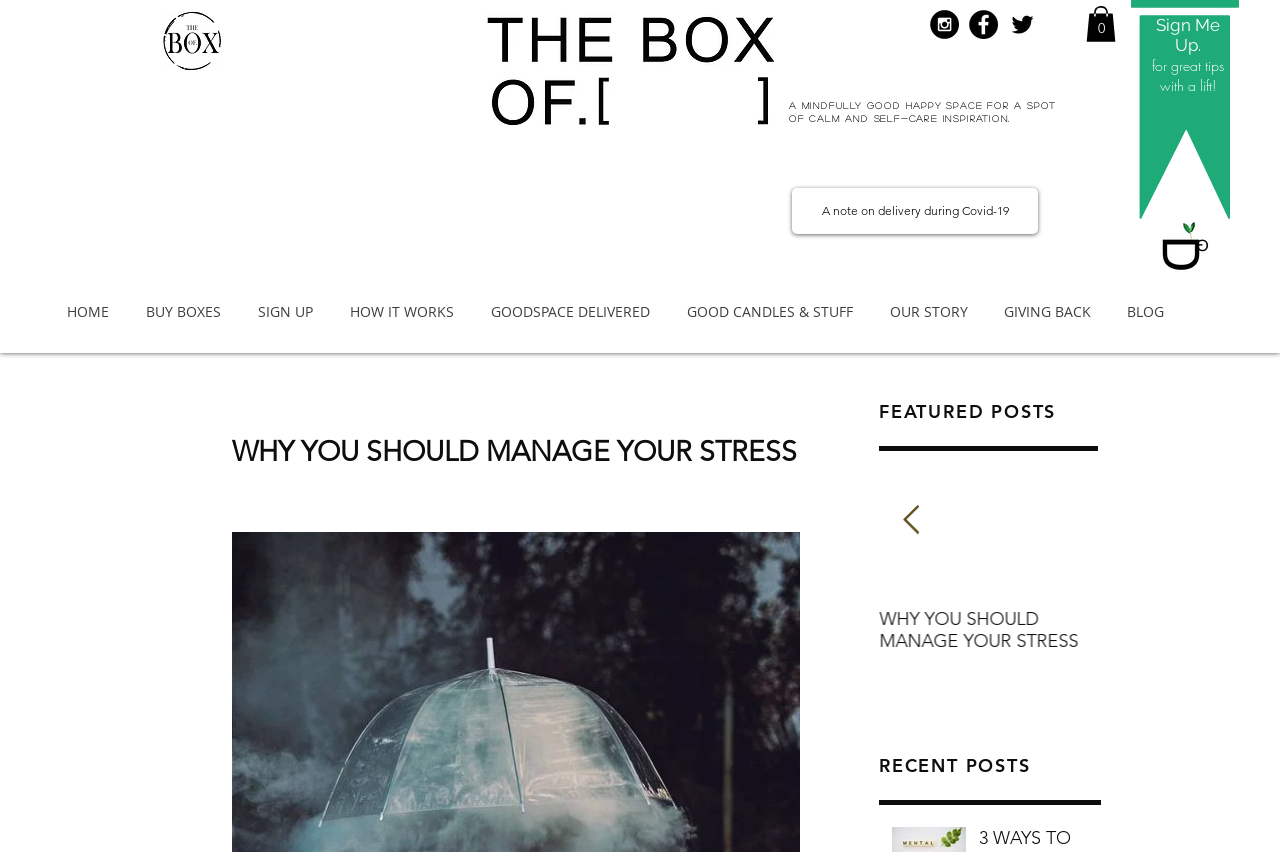Find the bounding box coordinates of the clickable area required to complete the following action: "Go to the home page".

[0.038, 0.353, 0.099, 0.378]